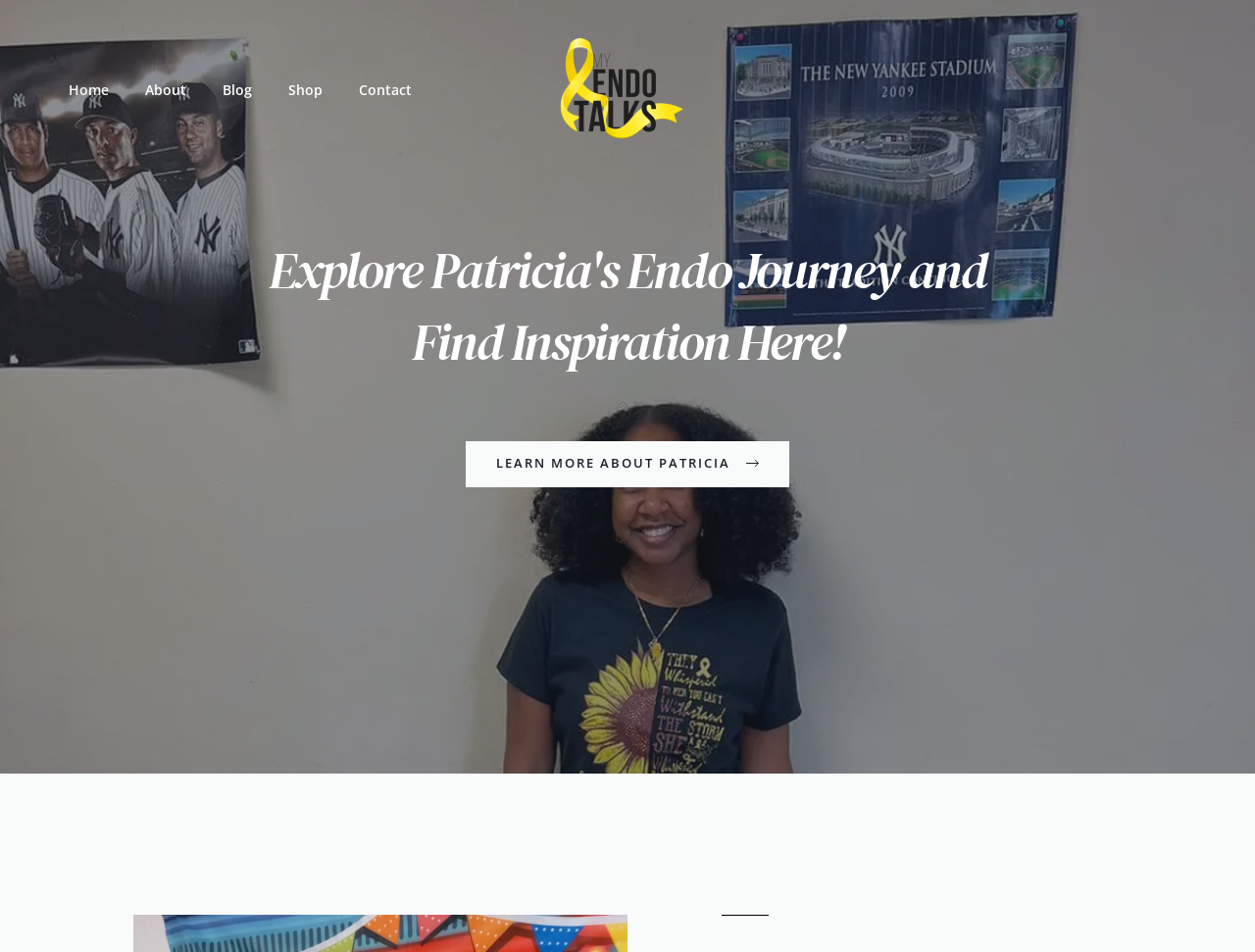Extract the primary header of the webpage and generate its text.

Explore Patricia's Endo Journey and Find Inspiration Here!